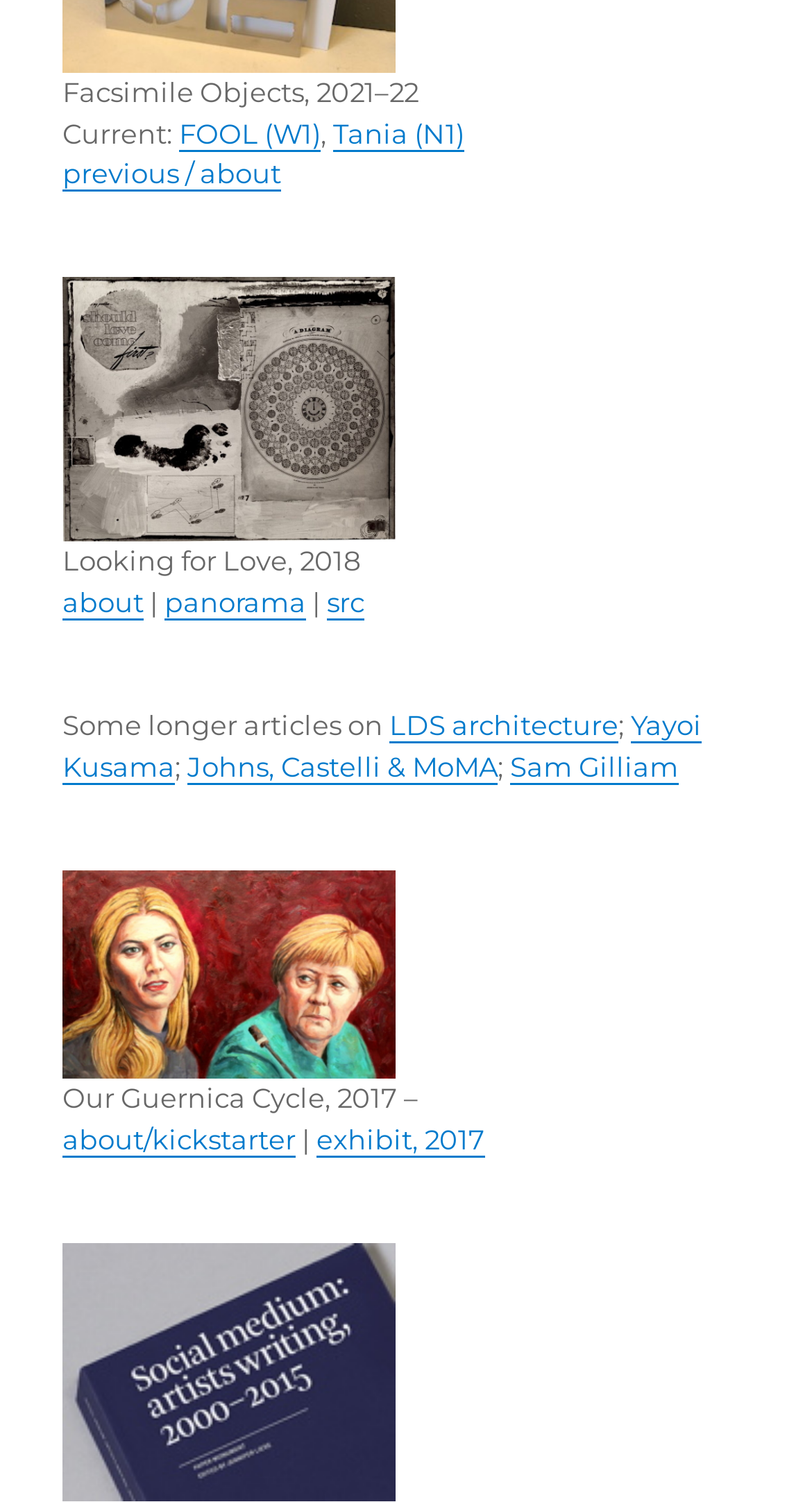How many images are there in the webpage?
Using the screenshot, give a one-word or short phrase answer.

3